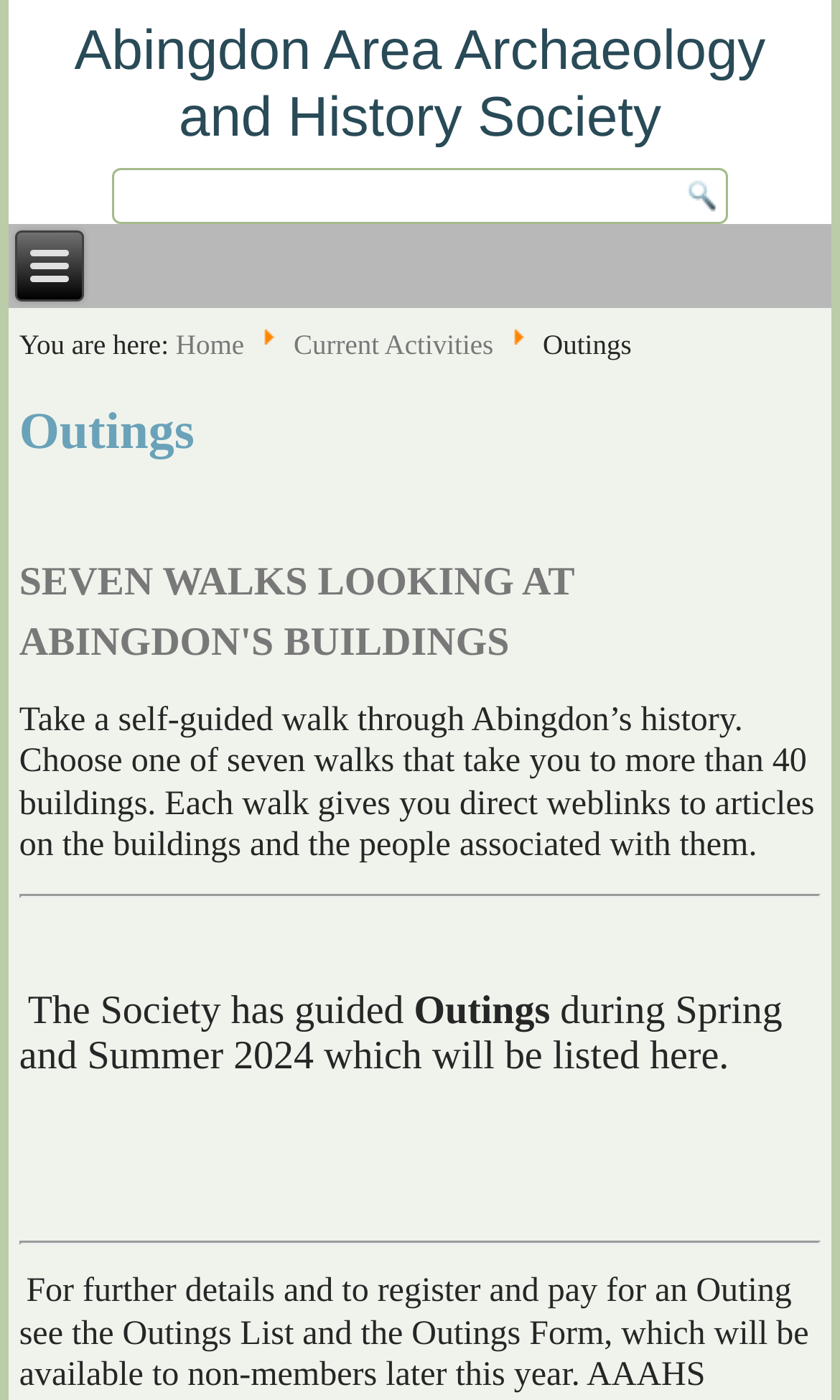Please determine the heading text of this webpage.

Abingdon Area Archaeology and History Society